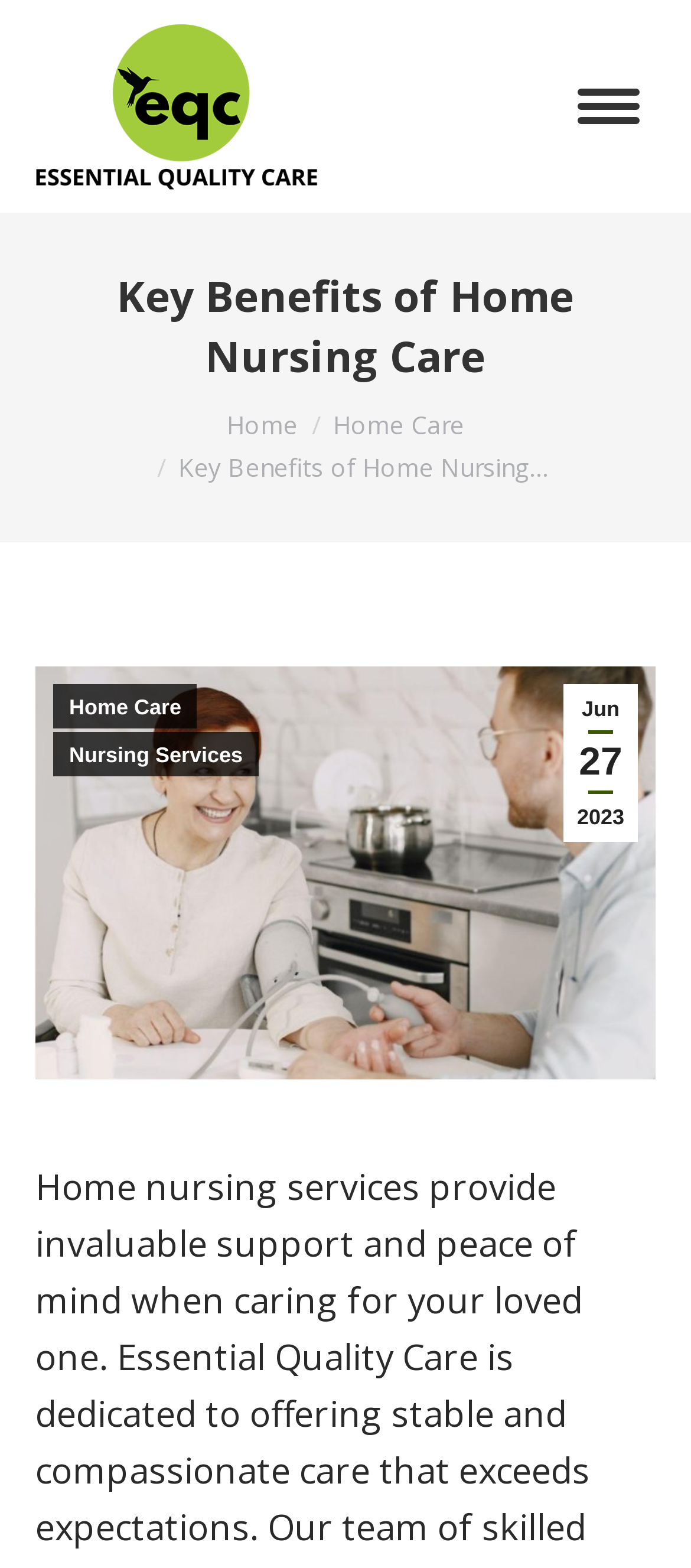What is the name of the company?
Provide a detailed and extensive answer to the question.

The company name can be found in the top-left corner of the webpage, where the logo is located, and it is also a link that can be clicked.